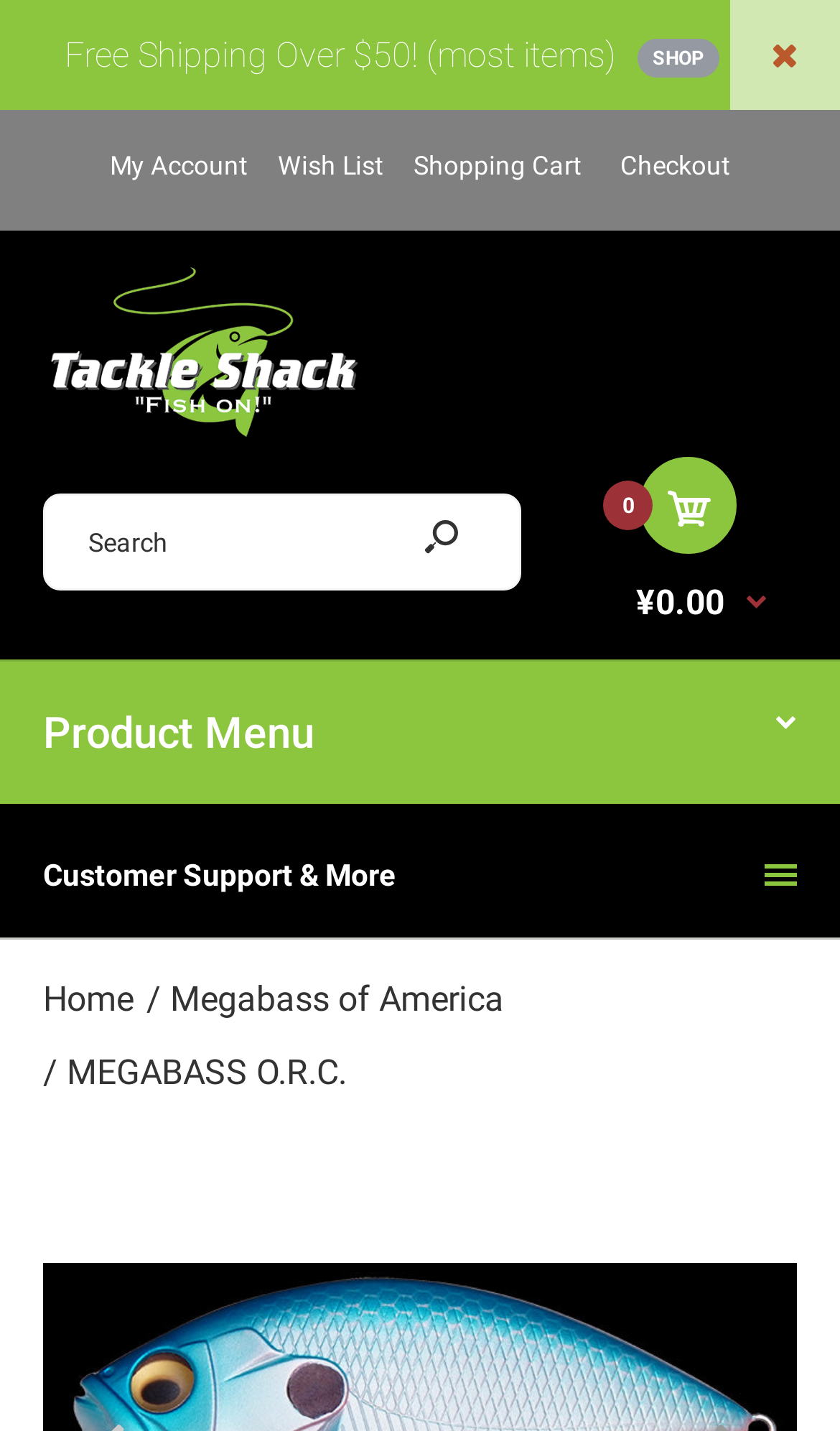Please identify the bounding box coordinates for the region that you need to click to follow this instruction: "Go to My Account".

[0.131, 0.105, 0.295, 0.127]